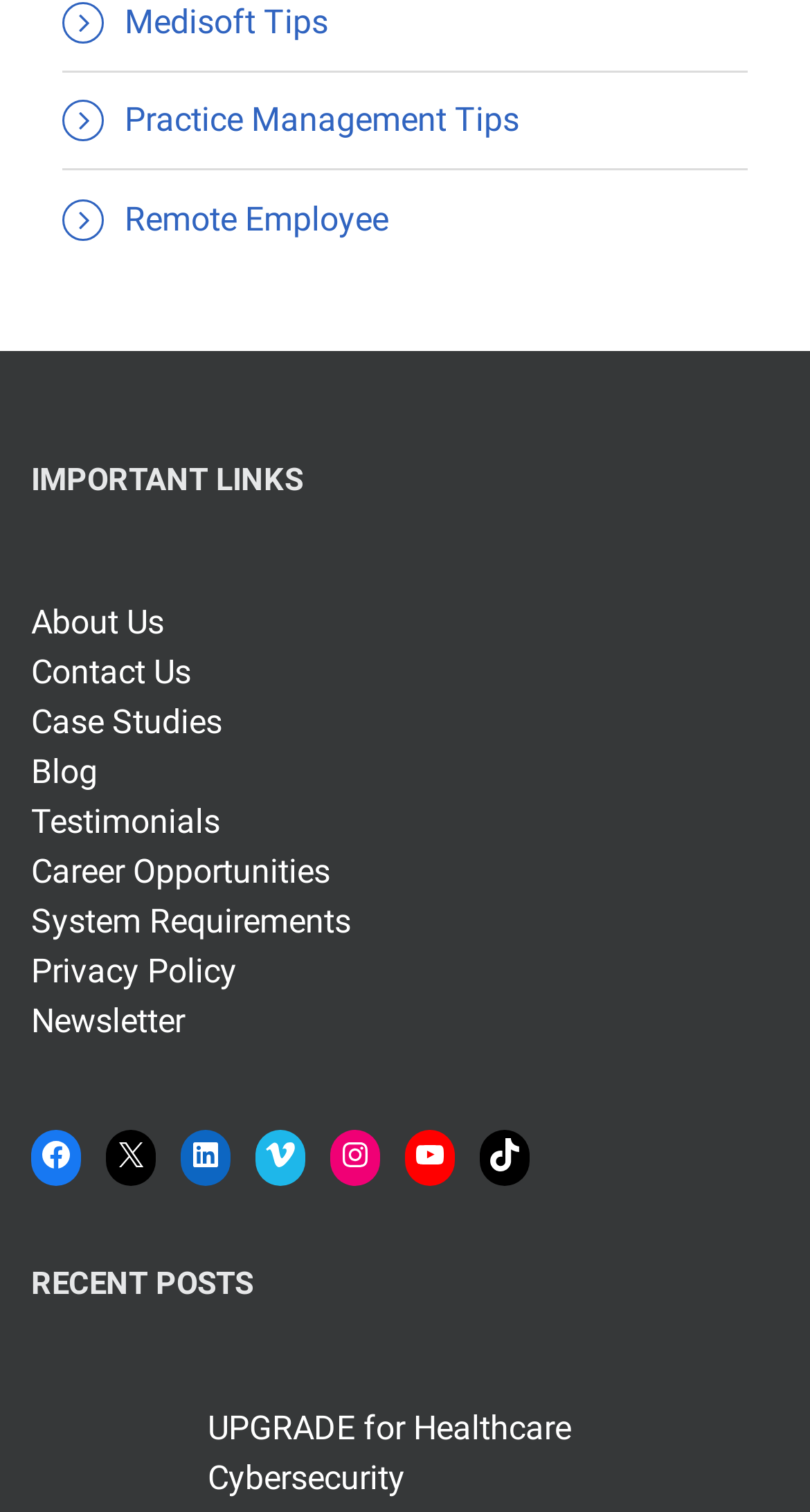Please find the bounding box coordinates of the element that must be clicked to perform the given instruction: "View practice management tips". The coordinates should be four float numbers from 0 to 1, i.e., [left, top, right, bottom].

[0.077, 0.064, 0.641, 0.097]